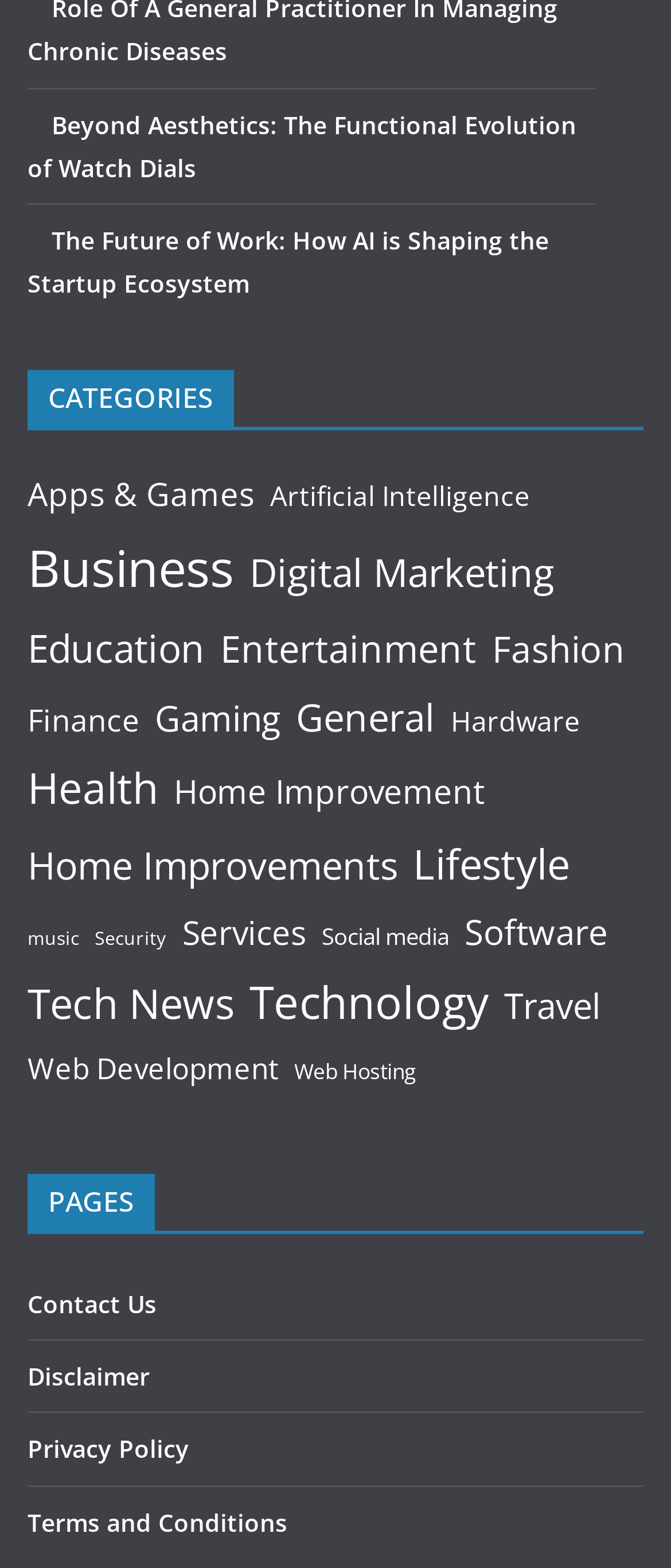Using the given element description, provide the bounding box coordinates (top-left x, top-left y, bottom-right x, bottom-right y) for the corresponding UI element in the screenshot: aria-label="Search"

None